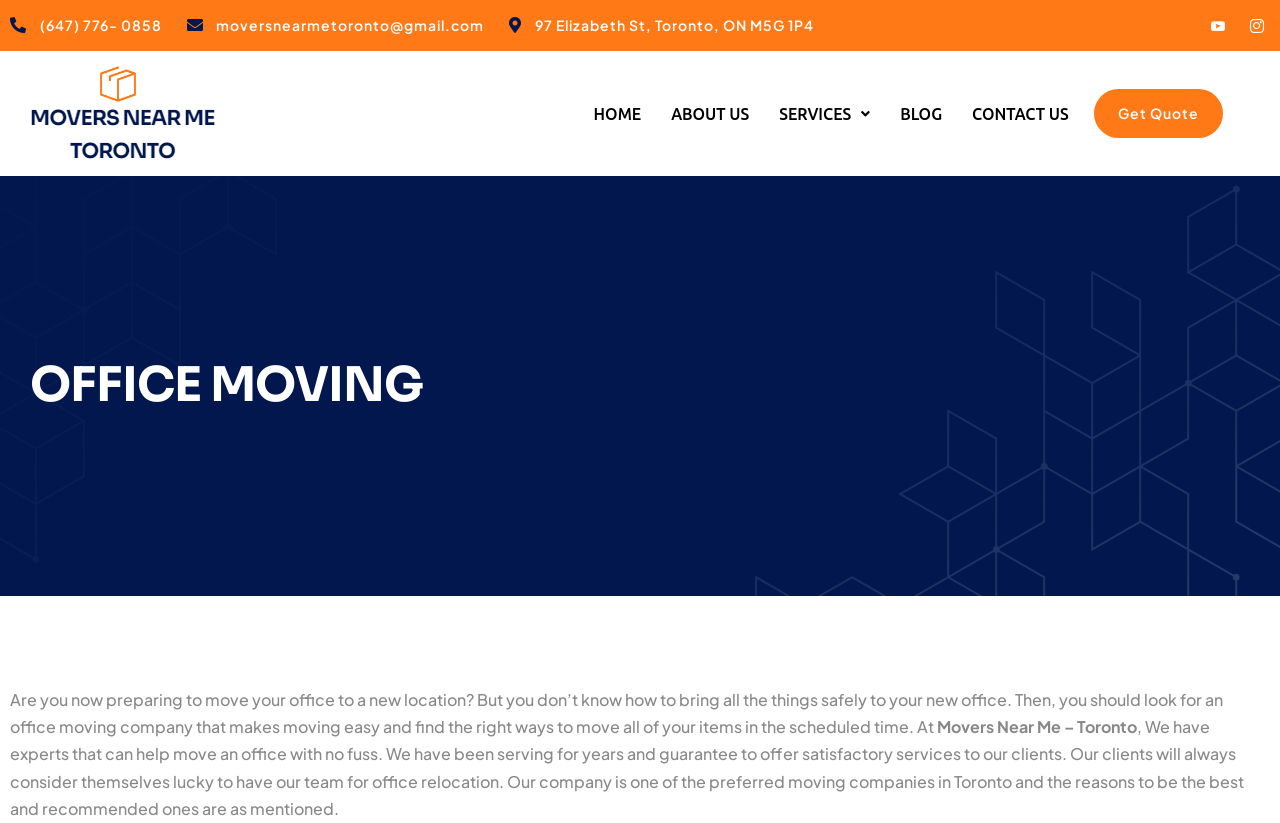Bounding box coordinates are specified in the format (top-left x, top-left y, bottom-right x, bottom-right y). All values are floating point numbers bounded between 0 and 1. Please provide the bounding box coordinate of the region this sentence describes: aria-label="Twitter"

[0.903, 0.013, 0.927, 0.05]